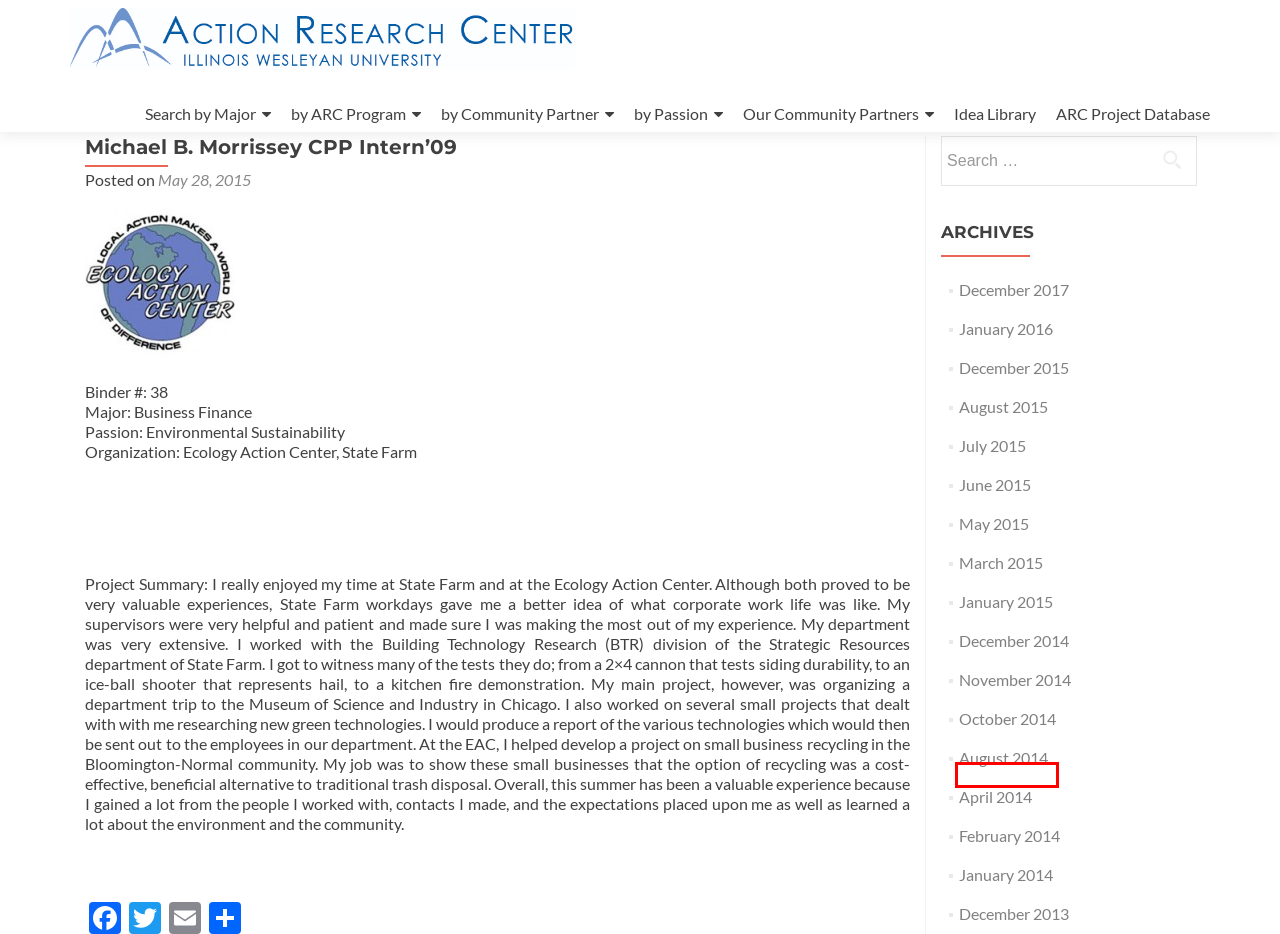You are provided with a screenshot of a webpage that includes a red rectangle bounding box. Please choose the most appropriate webpage description that matches the new webpage after clicking the element within the red bounding box. Here are the candidates:
A. October 2014 – ACTION RESEARCH CENTER at Illinois Wesleyan University
B. January 2016 – ACTION RESEARCH CENTER at Illinois Wesleyan University
C. December 2014 – ACTION RESEARCH CENTER at Illinois Wesleyan University
D. January 2015 – ACTION RESEARCH CENTER at Illinois Wesleyan University
E. Search by Community Partner – ACTION RESEARCH CENTER at Illinois Wesleyan University
F. December 2015 – ACTION RESEARCH CENTER at Illinois Wesleyan University
G. Our Community Partners – ACTION RESEARCH CENTER at Illinois Wesleyan University
H. May 2015 – ACTION RESEARCH CENTER at Illinois Wesleyan University

A